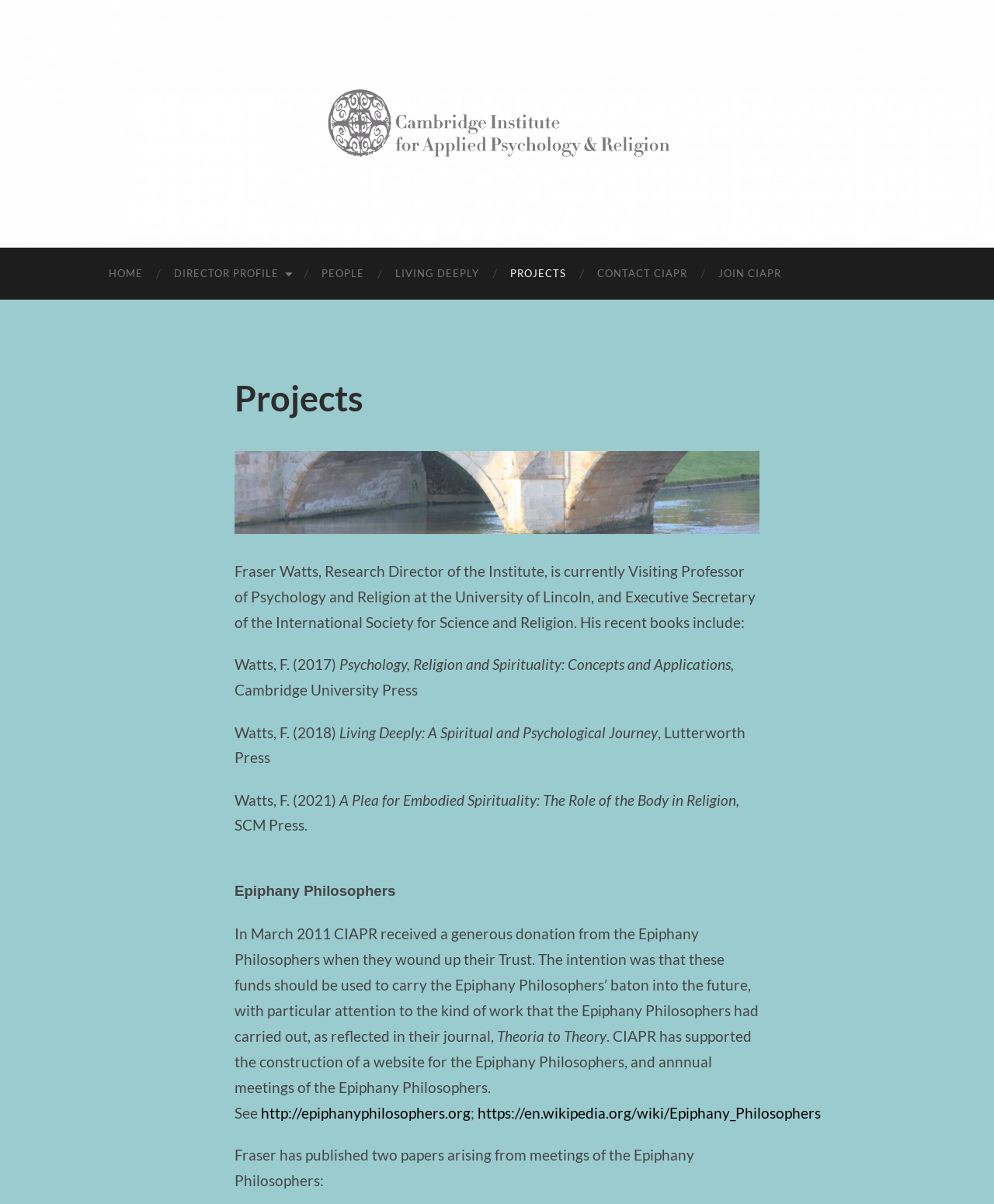Determine the bounding box coordinates of the element that should be clicked to execute the following command: "view director profile".

[0.159, 0.206, 0.308, 0.249]